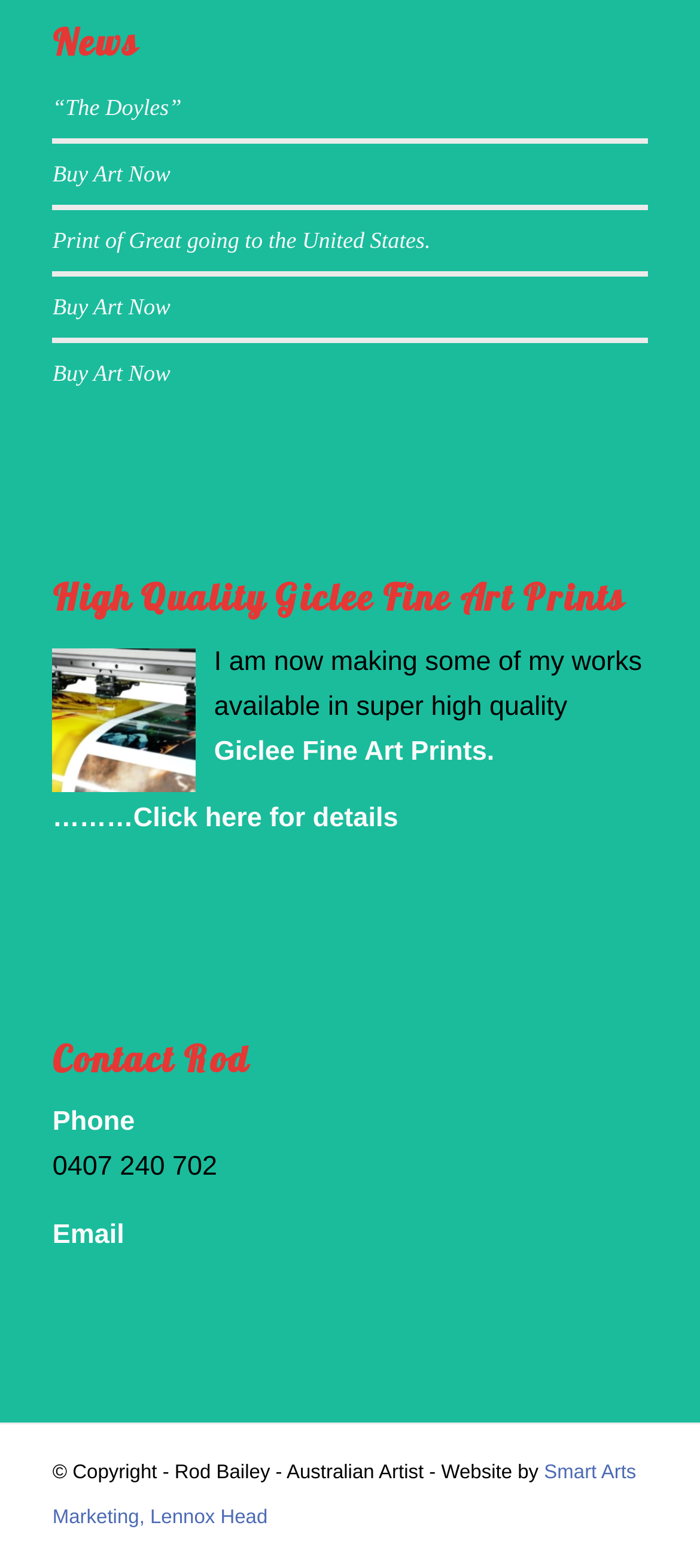What is the phone number of the artist? Examine the screenshot and reply using just one word or a brief phrase.

0407 240 702